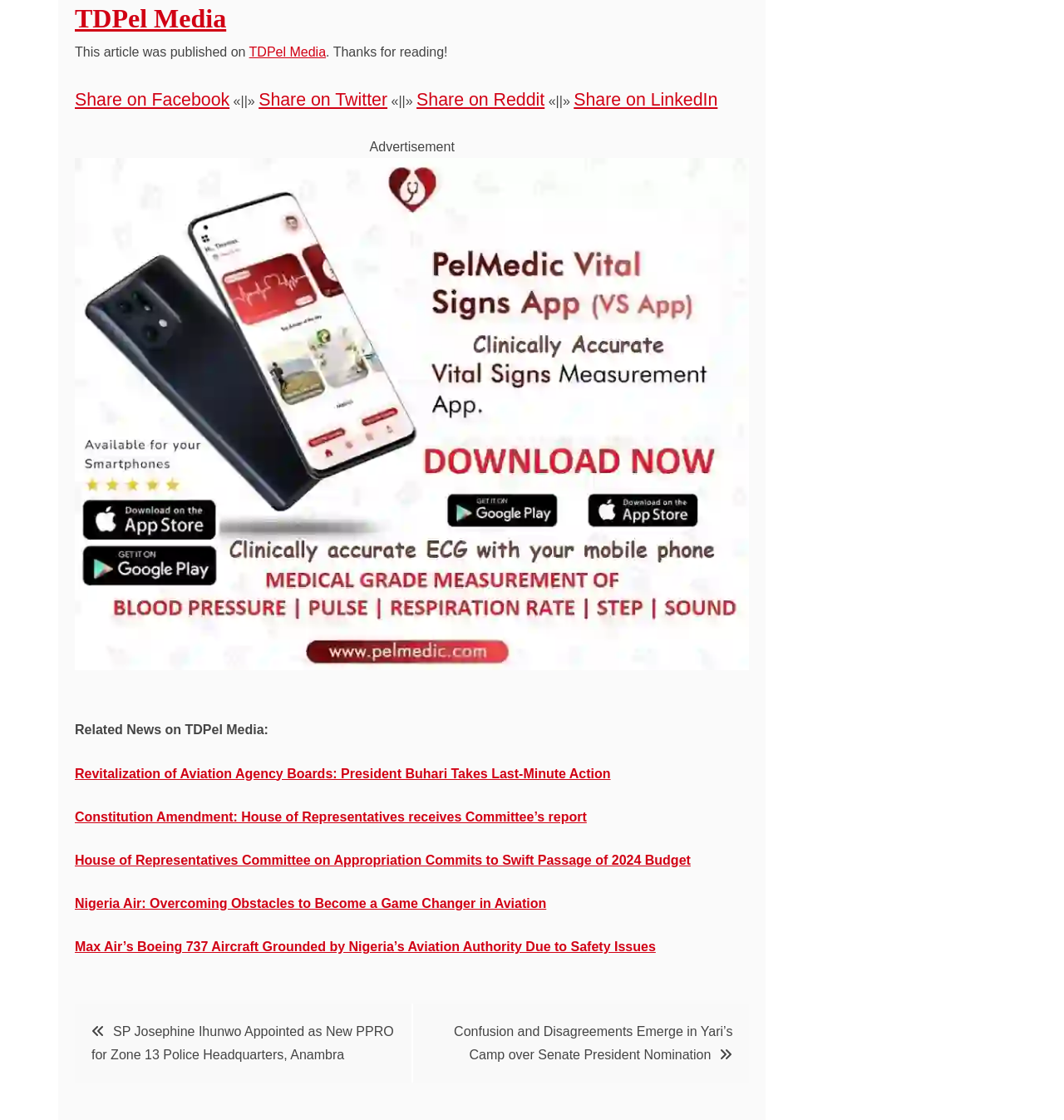Determine the bounding box for the HTML element described here: "TDPel Media". The coordinates should be given as [left, top, right, bottom] with each number being a float between 0 and 1.

[0.234, 0.04, 0.306, 0.053]